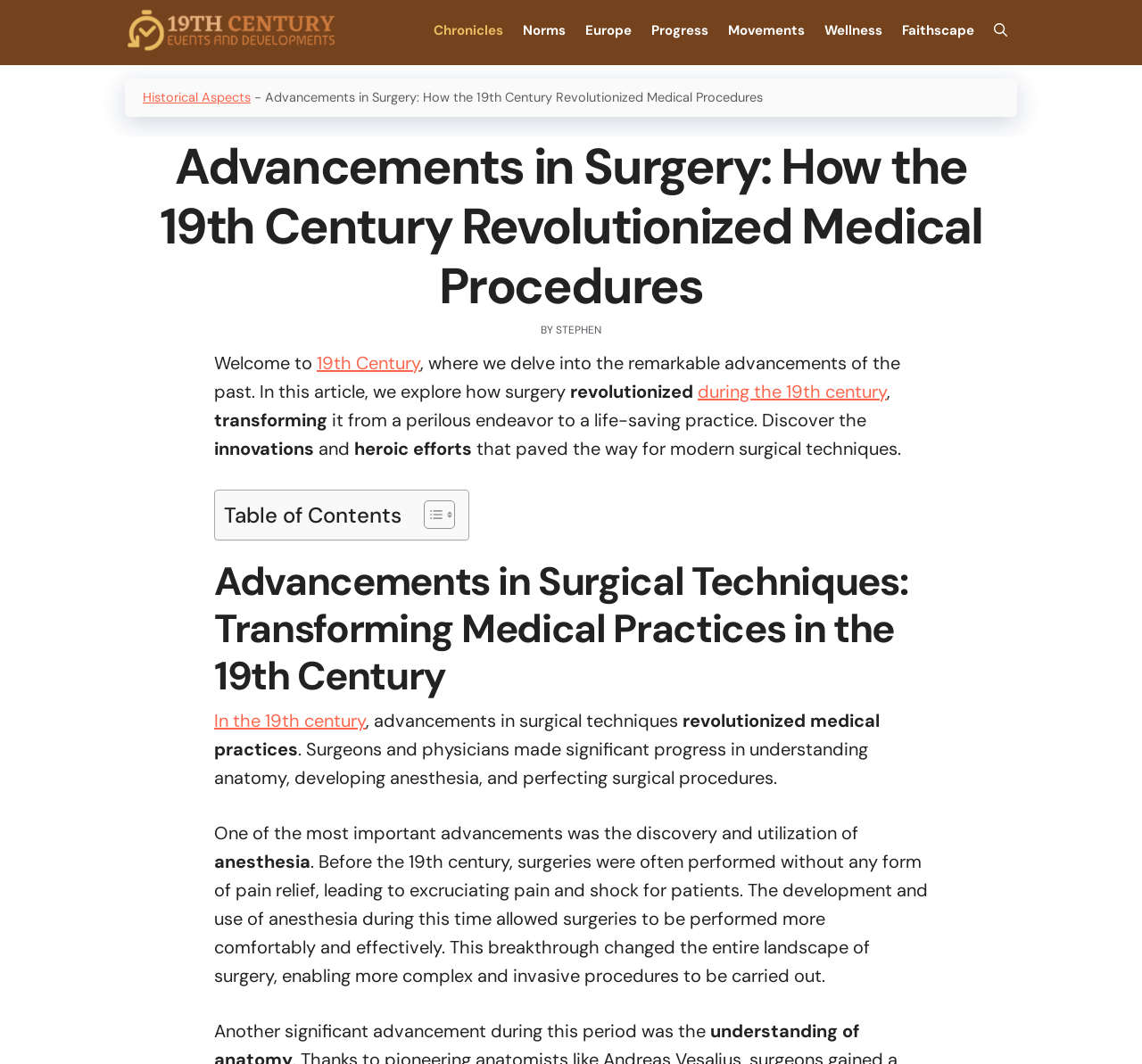Locate and generate the text content of the webpage's heading.

Advancements in Surgery: How the 19th Century Revolutionized Medical Procedures